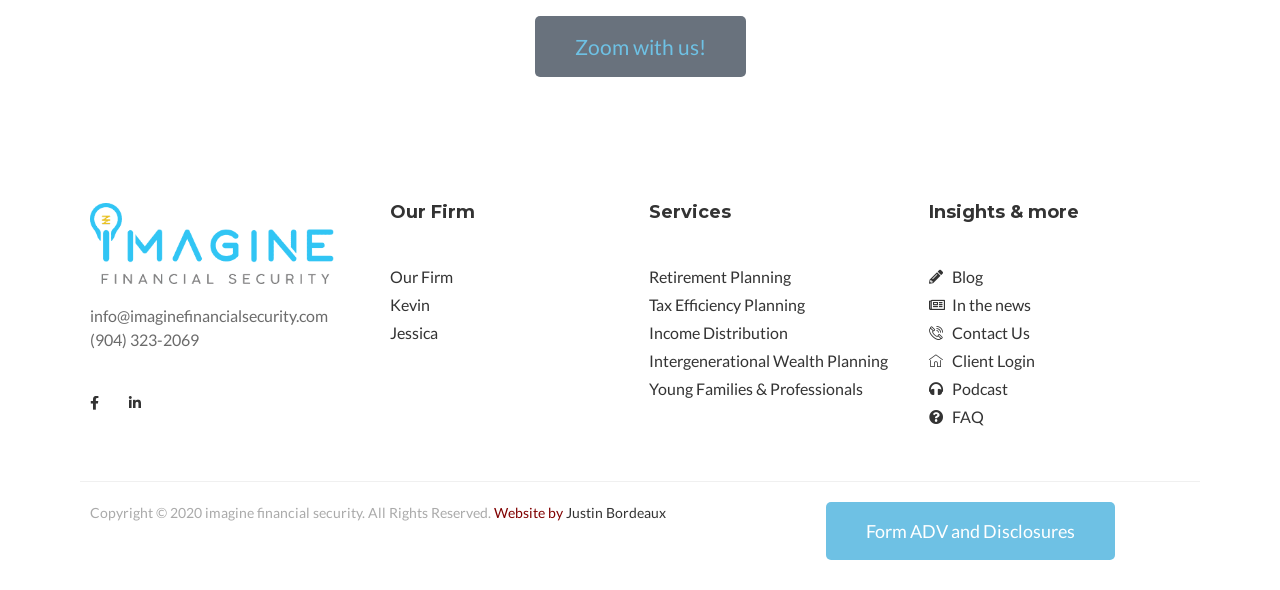Bounding box coordinates are specified in the format (top-left x, top-left y, bottom-right x, bottom-right y). All values are floating point numbers bounded between 0 and 1. Please provide the bounding box coordinate of the region this sentence describes: Young Families & Professionals

[0.507, 0.638, 0.711, 0.679]